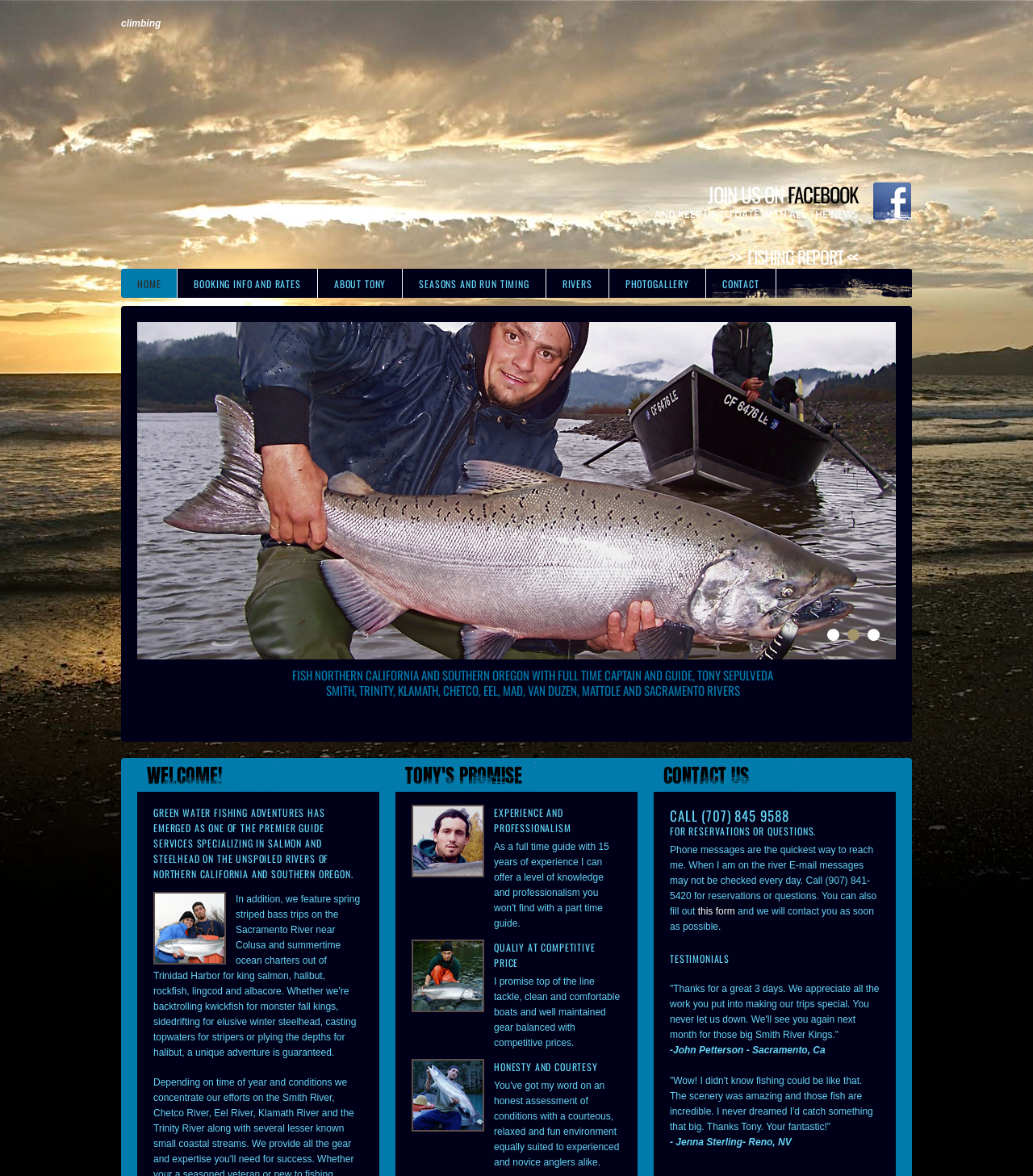Please respond to the question using a single word or phrase:
What is the promise made by Tony?

Top of the line tackle, clean and comfortable boats, and well maintained gear at competitive prices